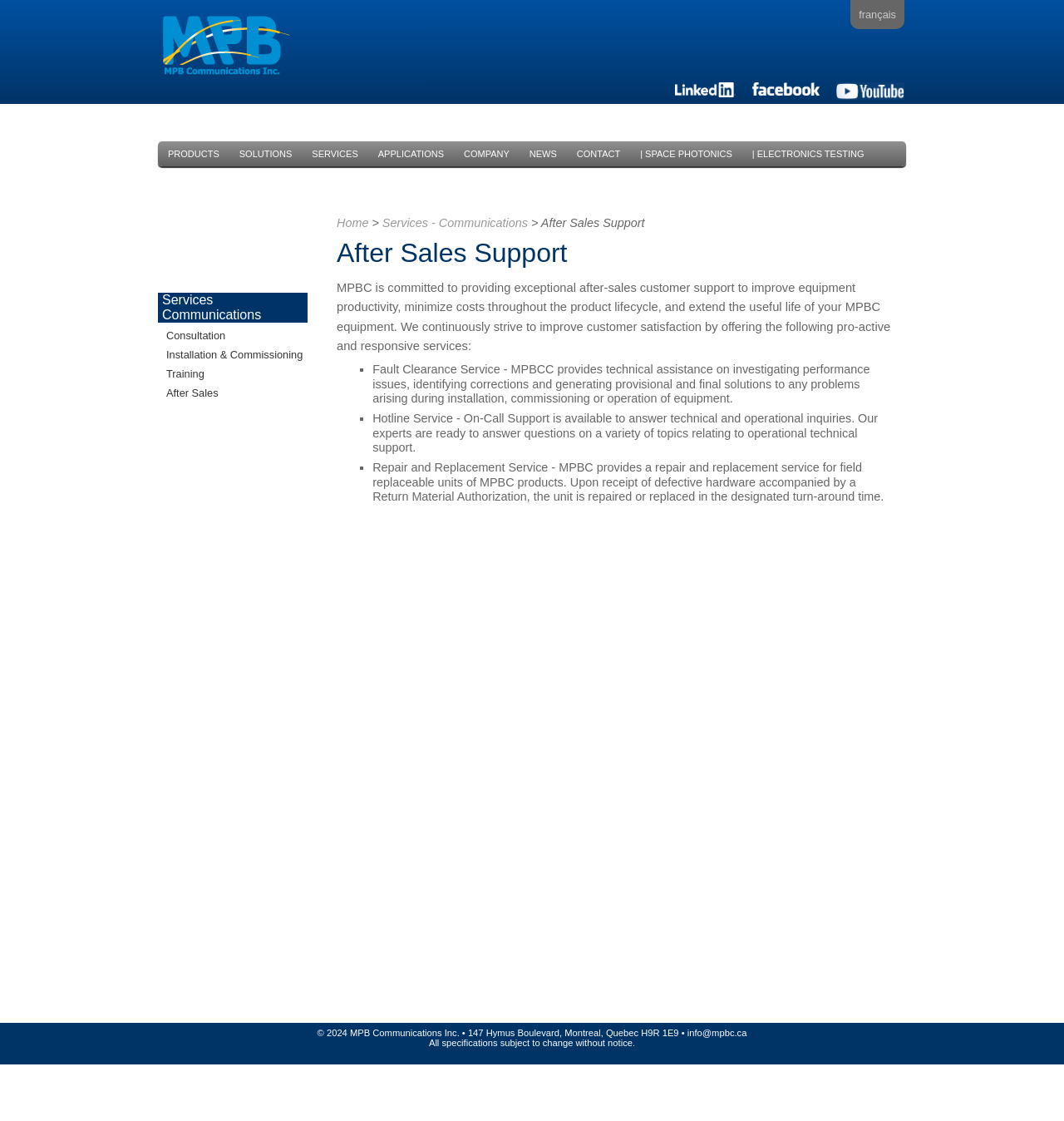Find the bounding box coordinates of the clickable region needed to perform the following instruction: "Click the 'PRODUCTS' link". The coordinates should be provided as four float numbers between 0 and 1, i.e., [left, top, right, bottom].

[0.148, 0.132, 0.215, 0.144]